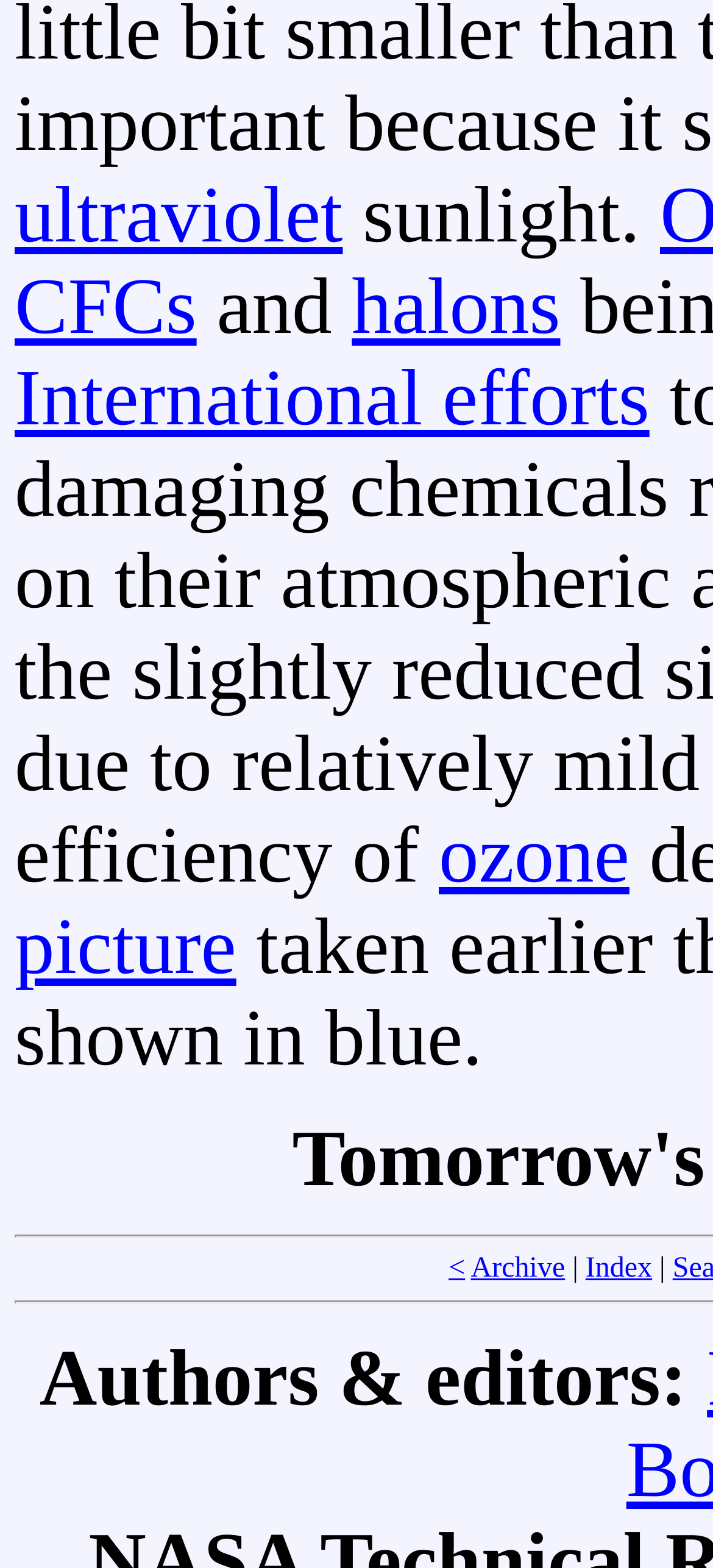Please provide a one-word or phrase answer to the question: 
What is the last link text in the webpage?

Index